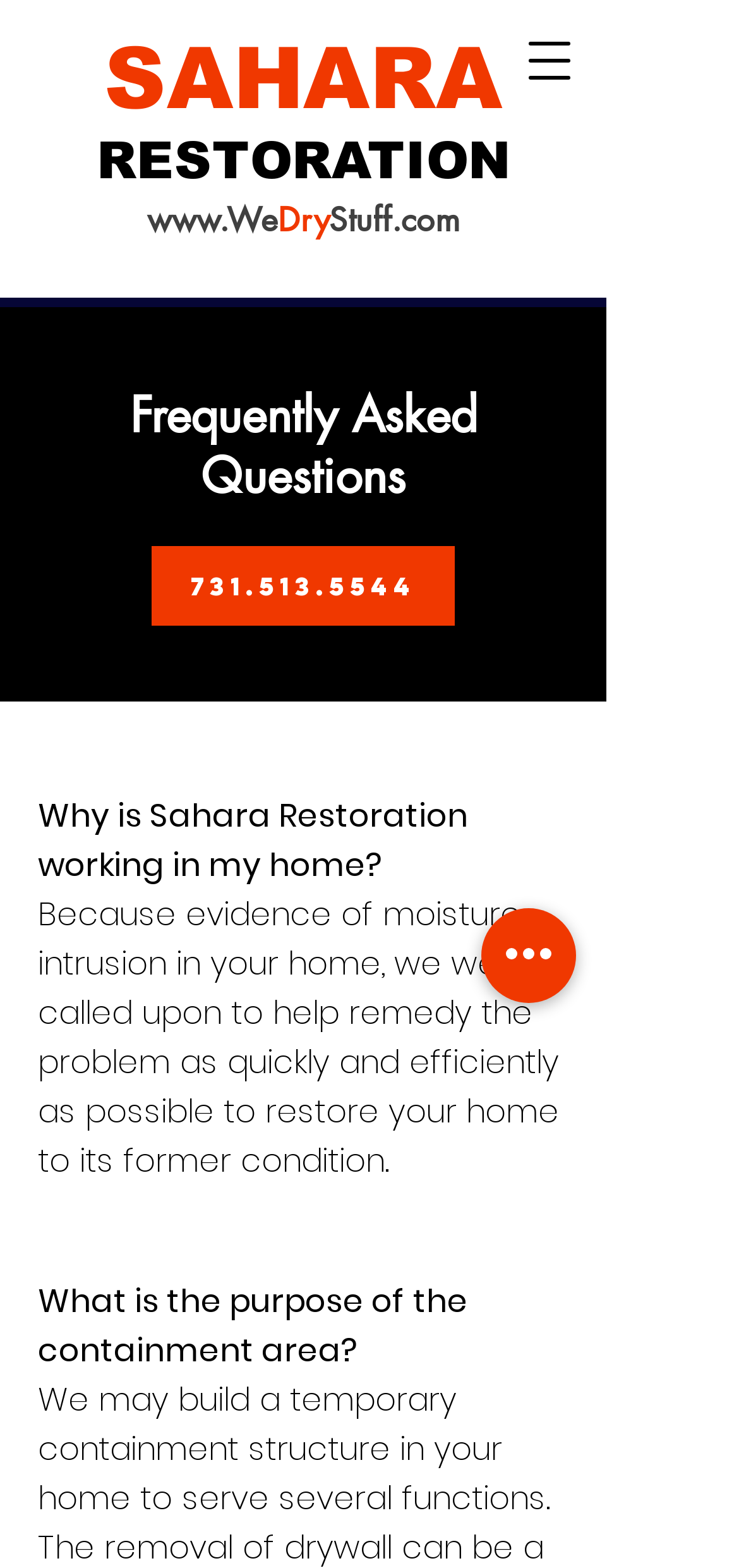What is the relationship between Sahara Restoration and Dry Stuff.com?
Based on the image, answer the question with as much detail as possible.

The webpage has links to Sahara Restoration and Dry Stuff.com, but it does not explicitly state their relationship. It can be inferred that they might be related companies or services, but the exact nature of their relationship is unclear.